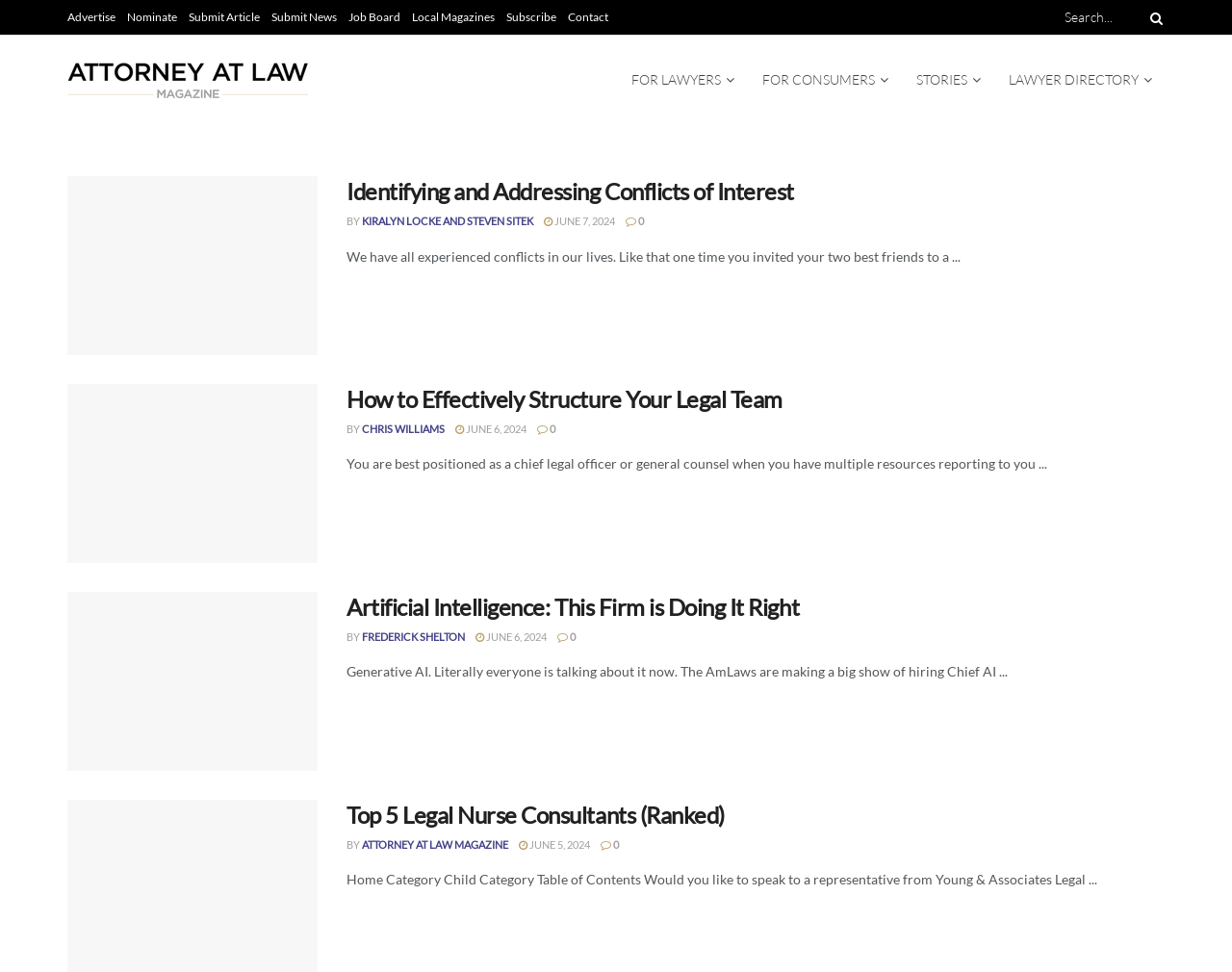Respond to the following question with a brief word or phrase:
What is the topic of the first article?

Conflicts of Interest